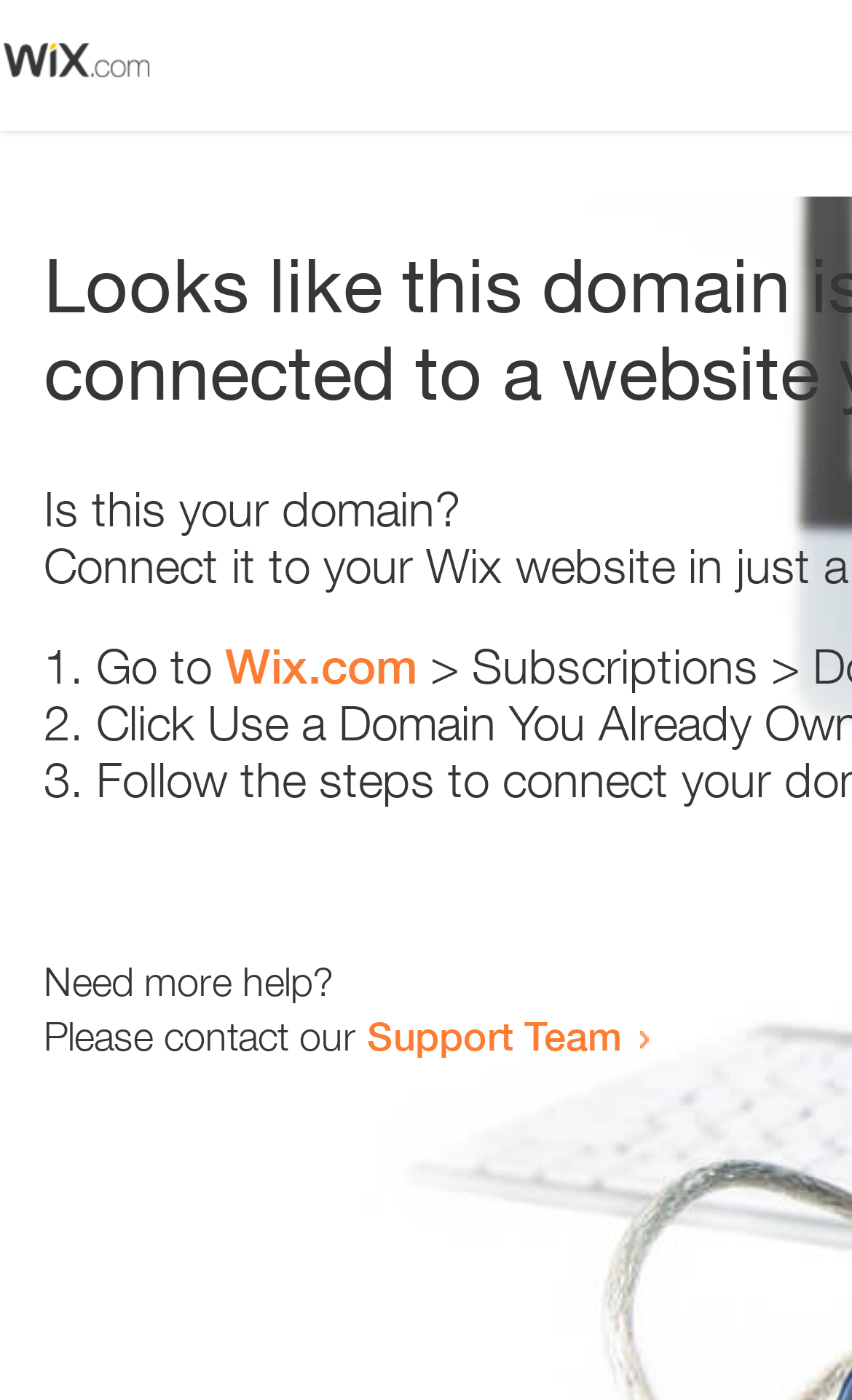Determine the main headline of the webpage and provide its text.

Looks like this domain isn't
connected to a website yet